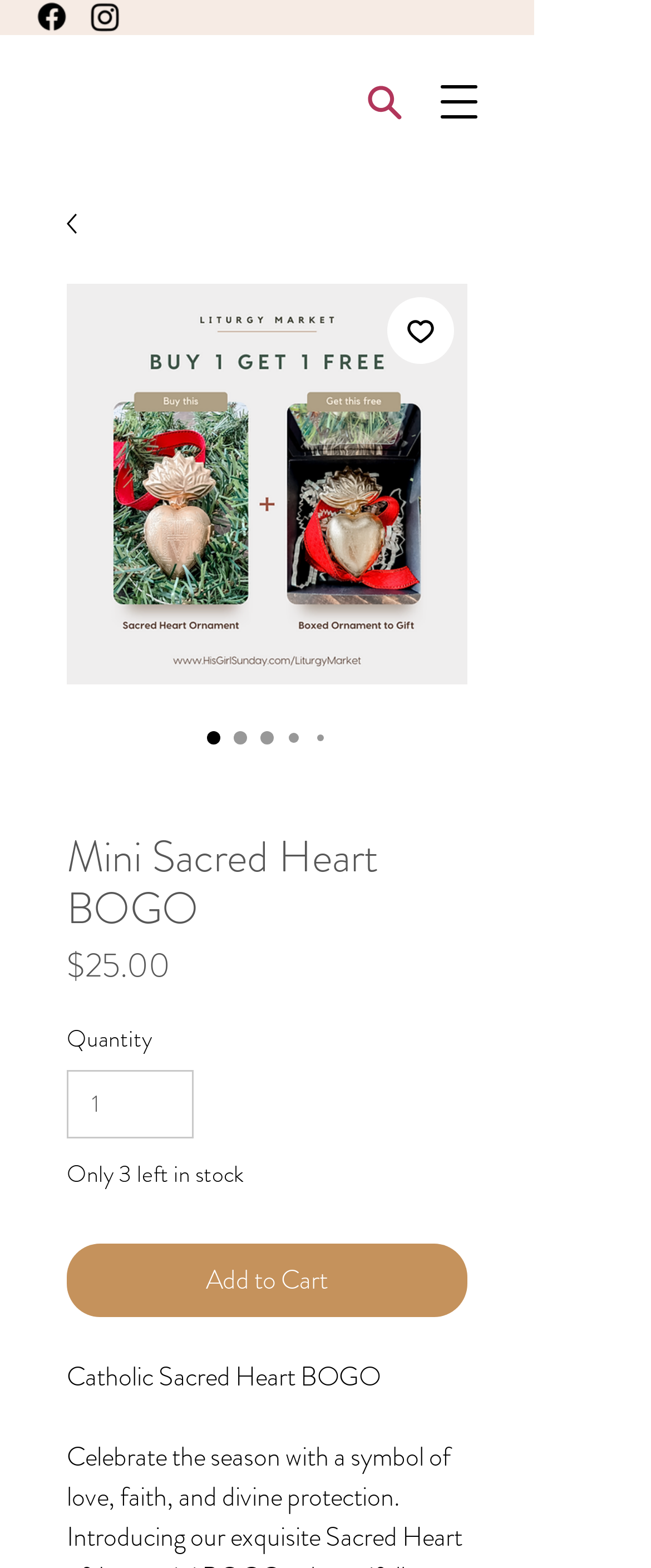Explain the webpage in detail.

This webpage is an e-commerce page selling Catholic Christmas Sacred Heart ornaments. At the top left, there is a logo image, and next to it, a search link. On the top right, there is a button to open the navigation menu. 

Below the logo, there is a section showcasing the product. It features an informational graphic of one sacred heart ornament to keep and another one boxed to gift. There are also five radio buttons with different images of the ornaments, allowing customers to view the product from different angles. 

To the right of the graphic, there is an "Add to Wishlist" button. Below the graphic, the product title "Mini Sacred Heart BOGO" is displayed in a heading. The price of the ornament, $25.00, is shown below the title. 

Further down, there are fields to select the quantity of the product, with a minimum value of 1 and a maximum value of 3. A message "Only 3 left in stock" is displayed to inform customers of the limited availability. 

At the bottom, there is an "Add to Cart" button, and below it, the product title "Catholic Sacred Heart BOGO" is repeated.